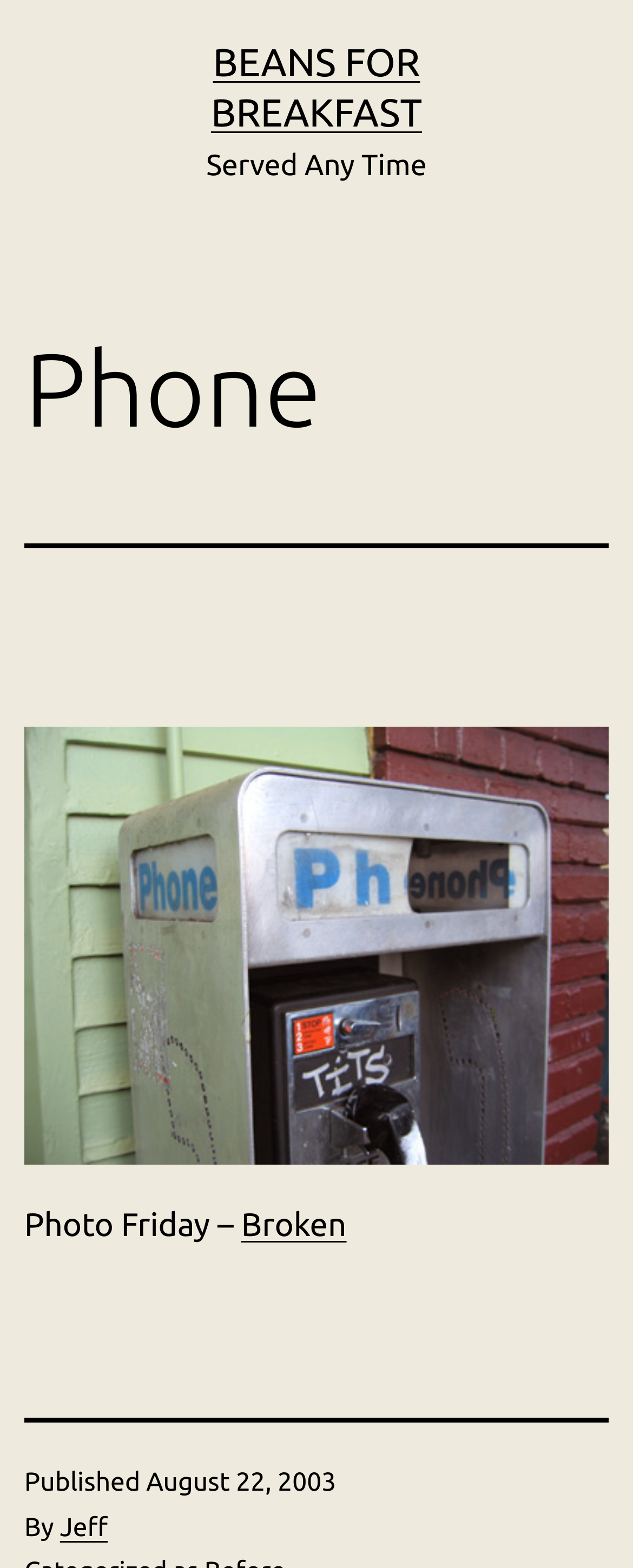Provide the bounding box coordinates for the UI element that is described as: "Broken".

[0.381, 0.769, 0.547, 0.793]